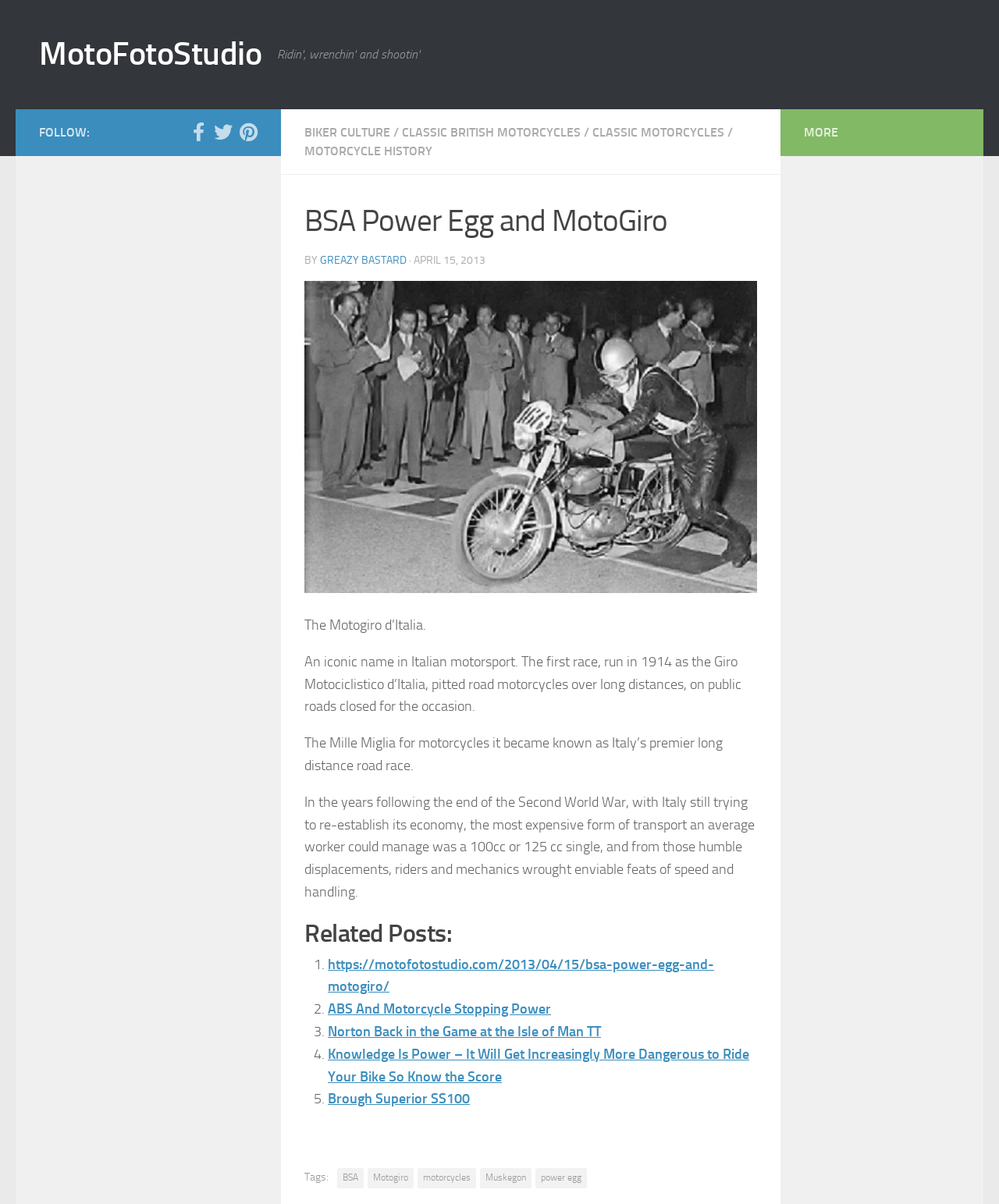Provide the bounding box coordinates for the area that should be clicked to complete the instruction: "Read more about CLASSIC BRITISH MOTORCYCLES".

[0.402, 0.104, 0.581, 0.116]